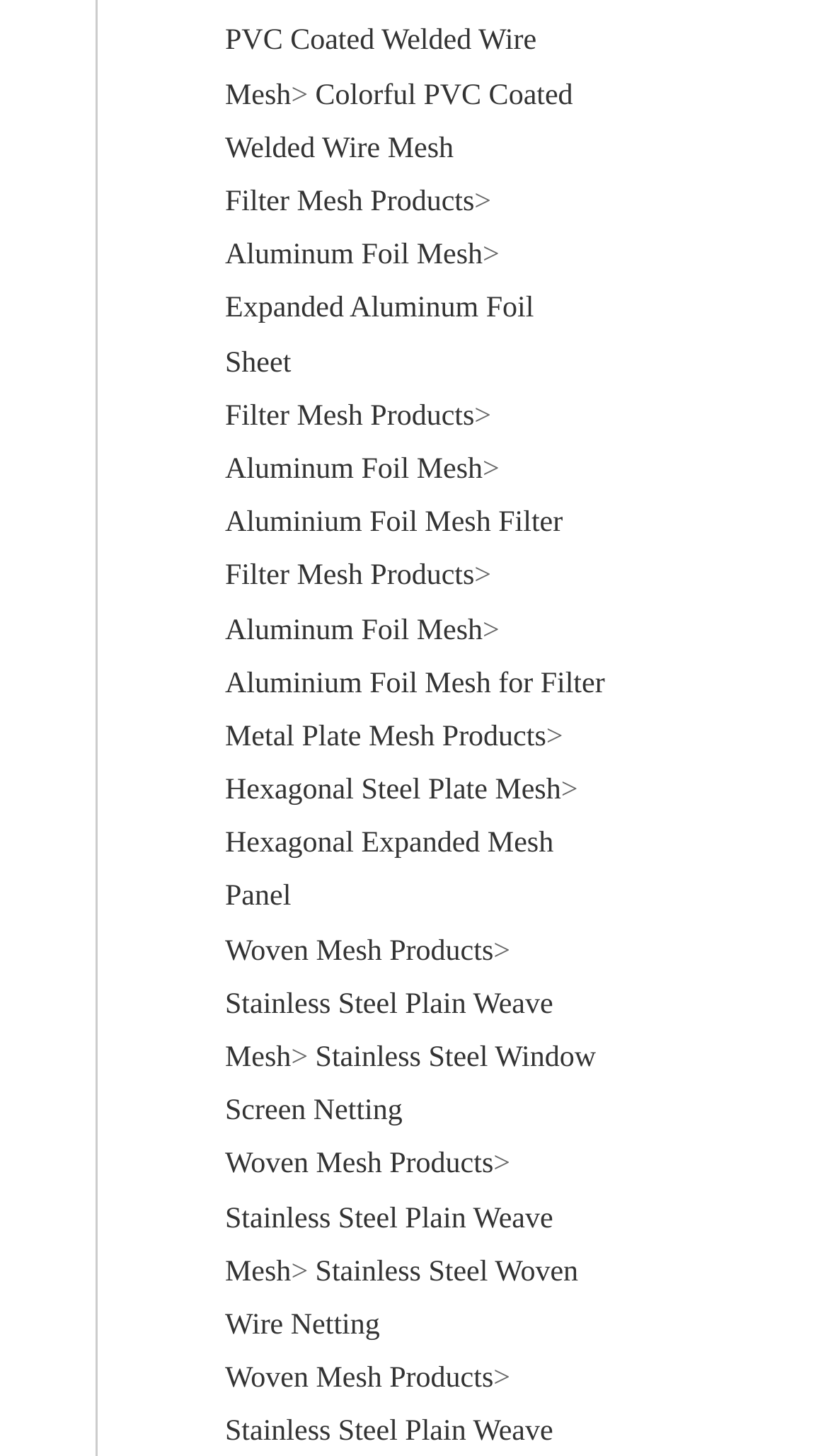Specify the bounding box coordinates of the element's area that should be clicked to execute the given instruction: "Explore Aluminum Foil Mesh". The coordinates should be four float numbers between 0 and 1, i.e., [left, top, right, bottom].

[0.272, 0.165, 0.583, 0.187]